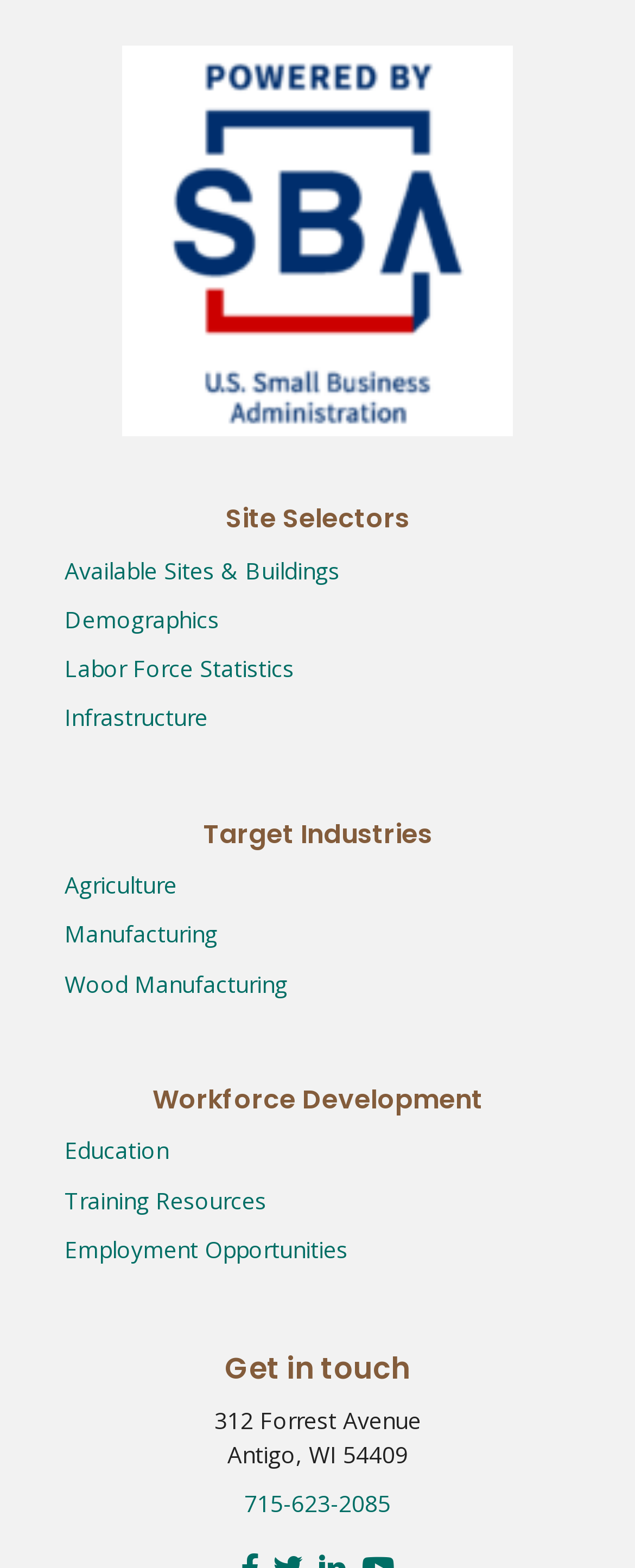Provide a one-word or one-phrase answer to the question:
What is the address of the contact?

312 Forrest Avenue, Antigo, WI 54409